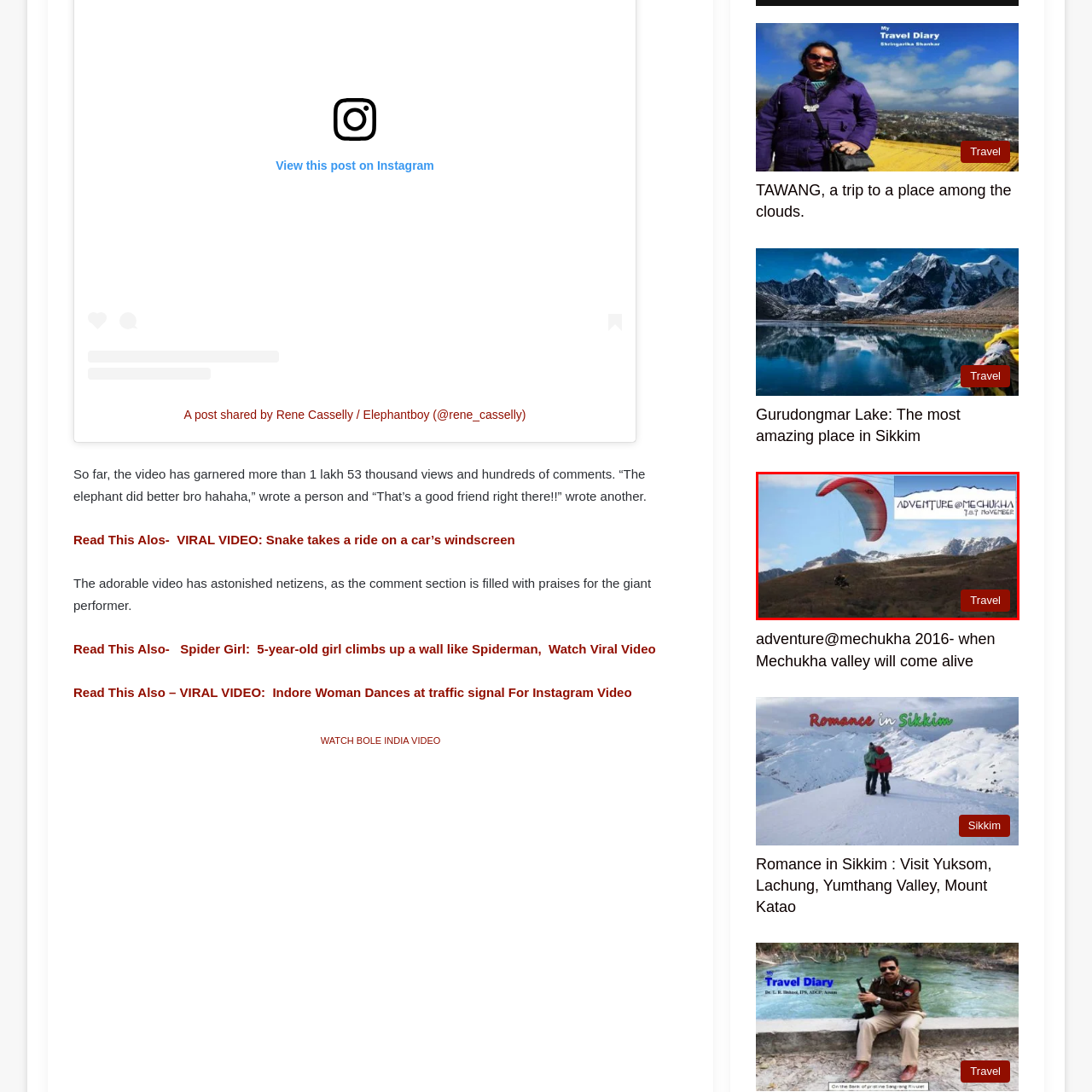Check the image highlighted by the red rectangle and provide a single word or phrase for the question:
What are the dates of the 'ADVENTURE @MECHUKHA' event?

7-9 November